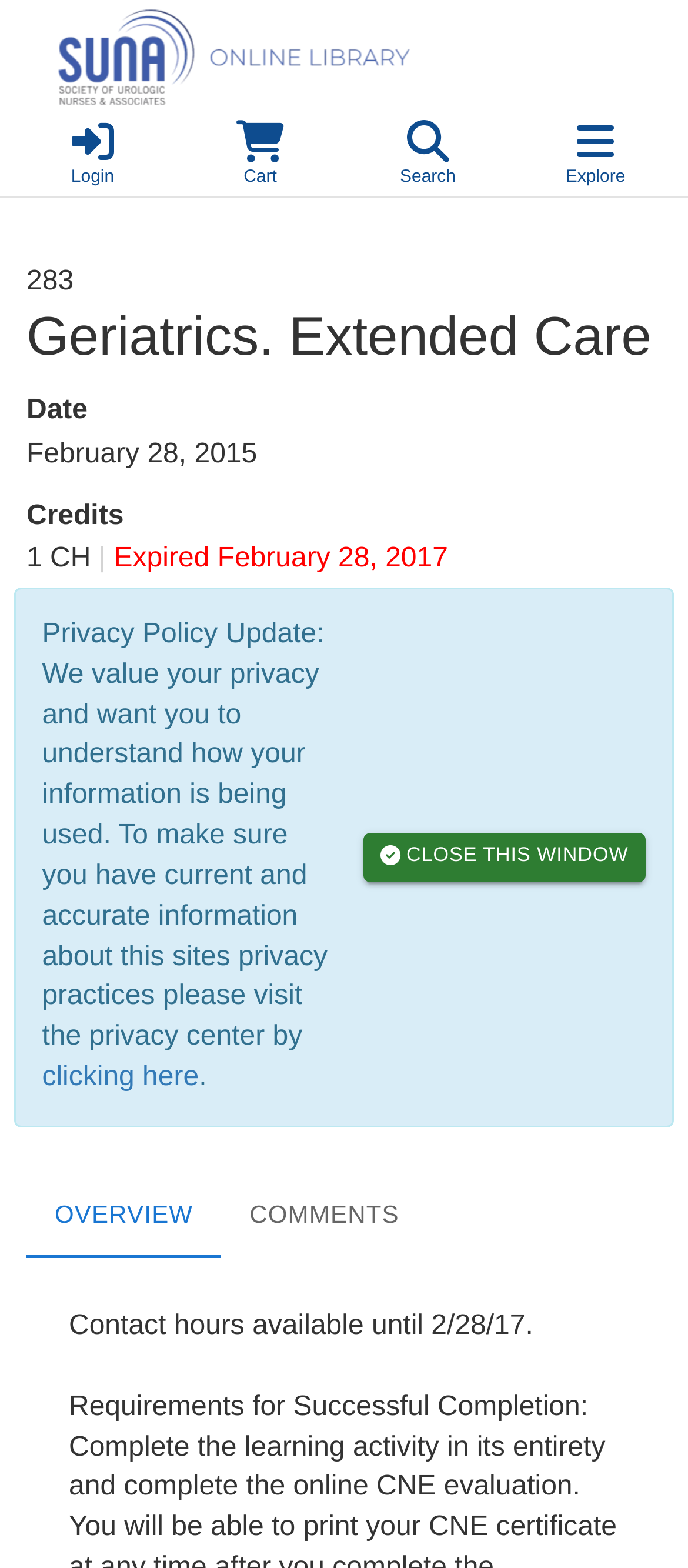Locate the UI element described as follows: "Main Conference". Return the bounding box coordinates as four float numbers between 0 and 1 in the order [left, top, right, bottom].

[0.038, 0.636, 0.382, 0.659]